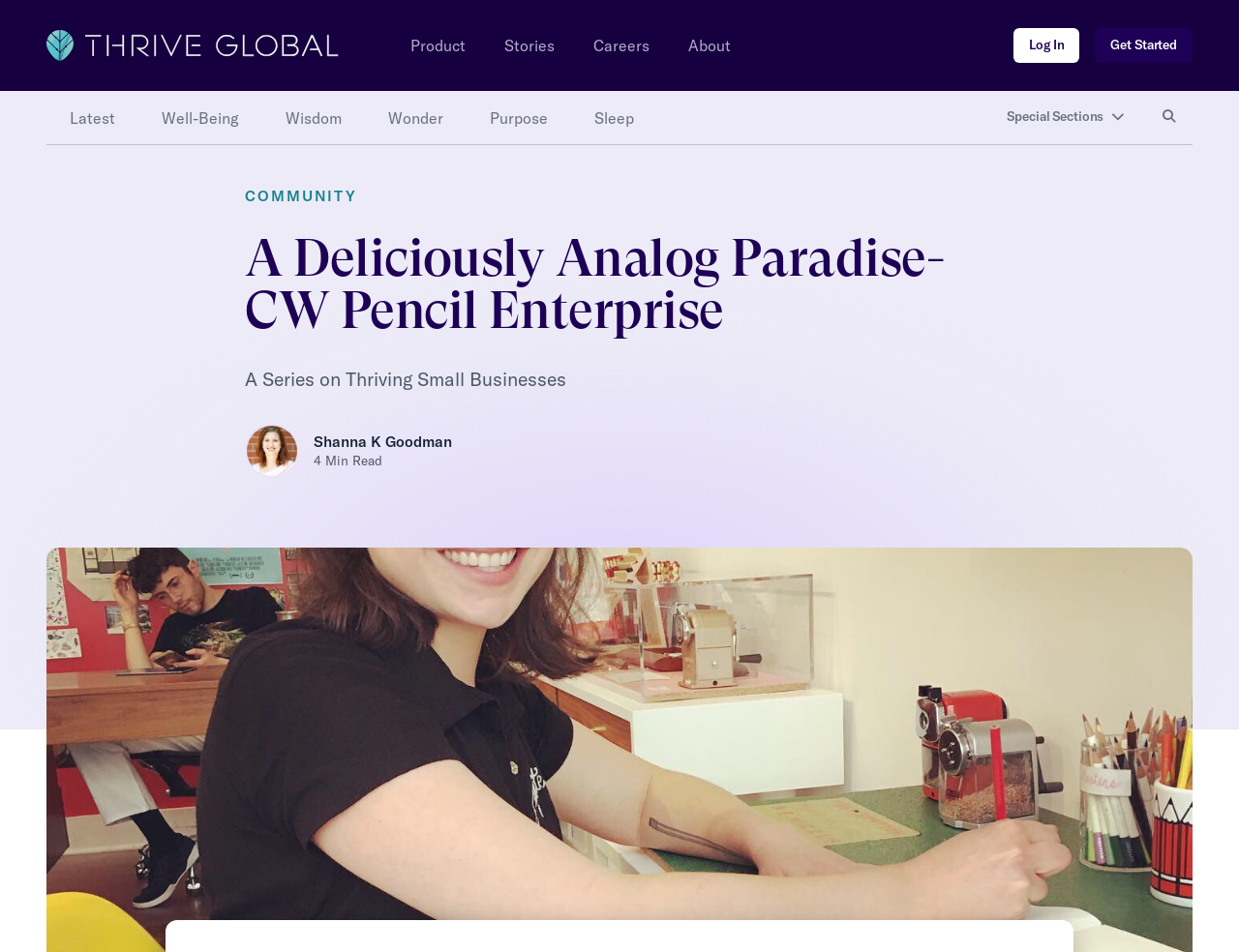Provide a one-word or short-phrase response to the question:
What are the categories in the primary menu?

Latest, Well-Being, Wisdom, Wonder, Purpose, Sleep